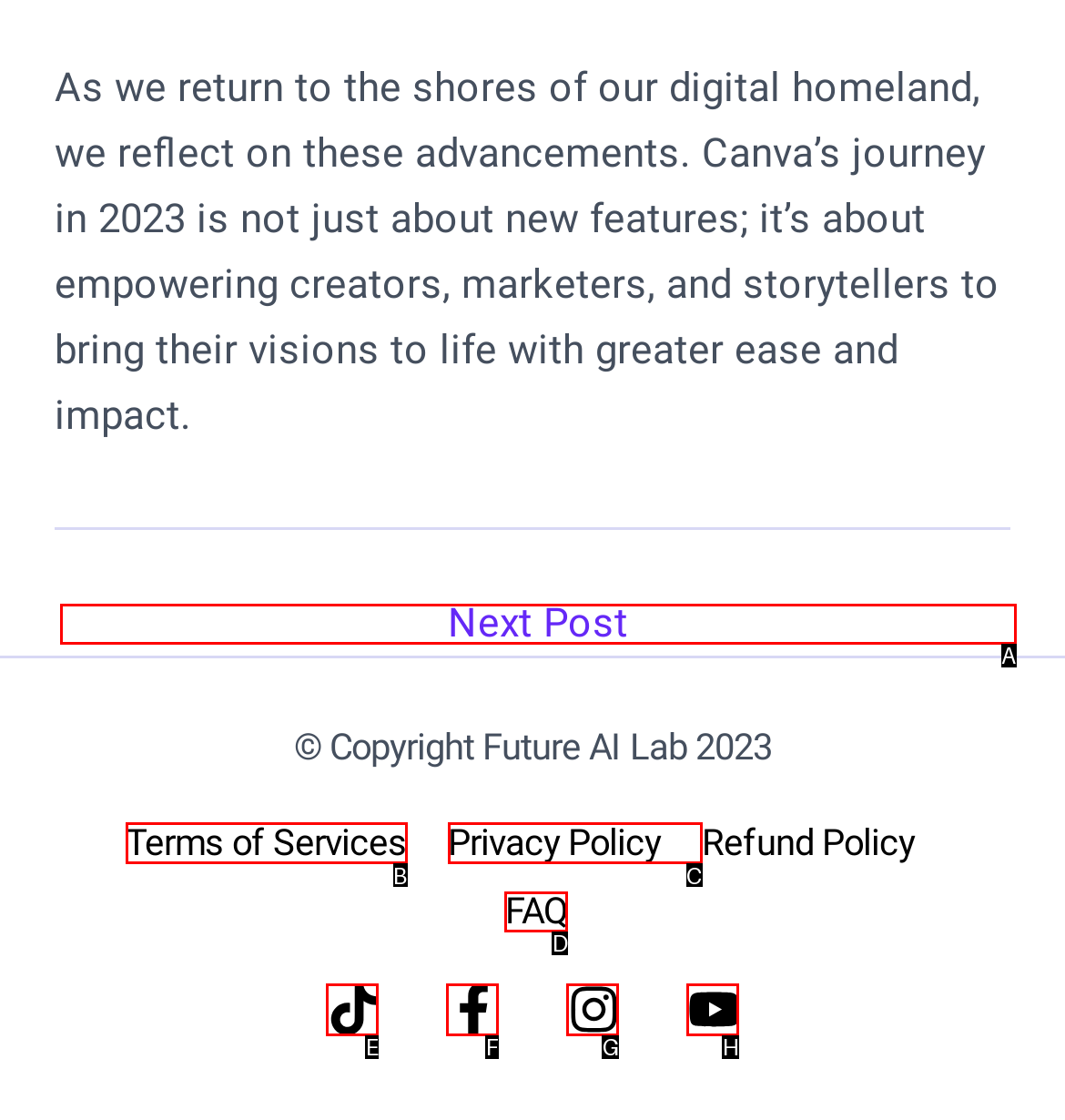Determine which HTML element should be clicked for this task: Check out FAQ
Provide the option's letter from the available choices.

D